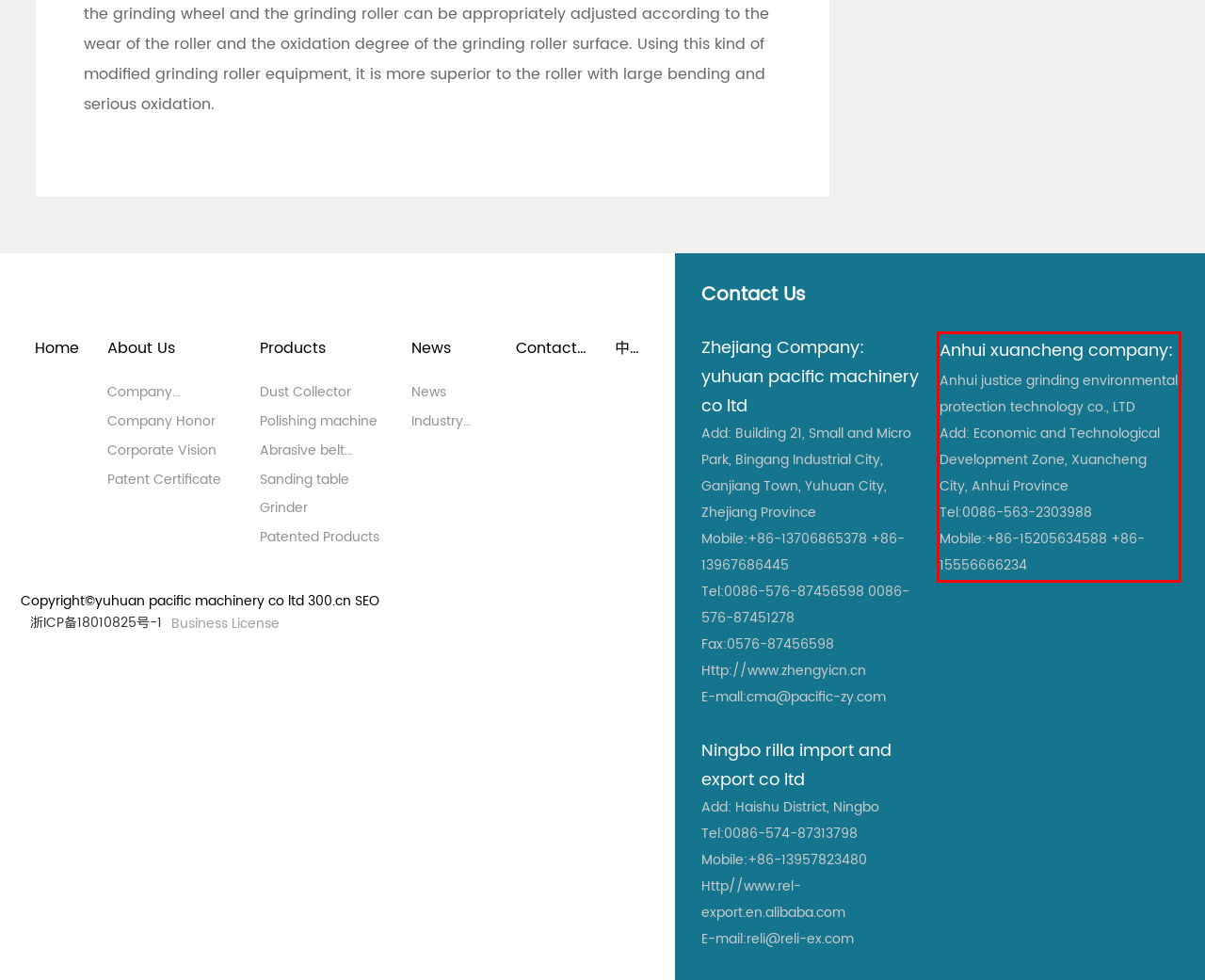You are provided with a webpage screenshot that includes a red rectangle bounding box. Extract the text content from within the bounding box using OCR.

Anhui xuancheng company: Anhui justice grinding environmental protection technology co., LTD Add: Economic and Technological Development Zone, Xuancheng City, Anhui Province Tel:0086-563-2303988 Mobile:+86-15205634588 +86-15556666234